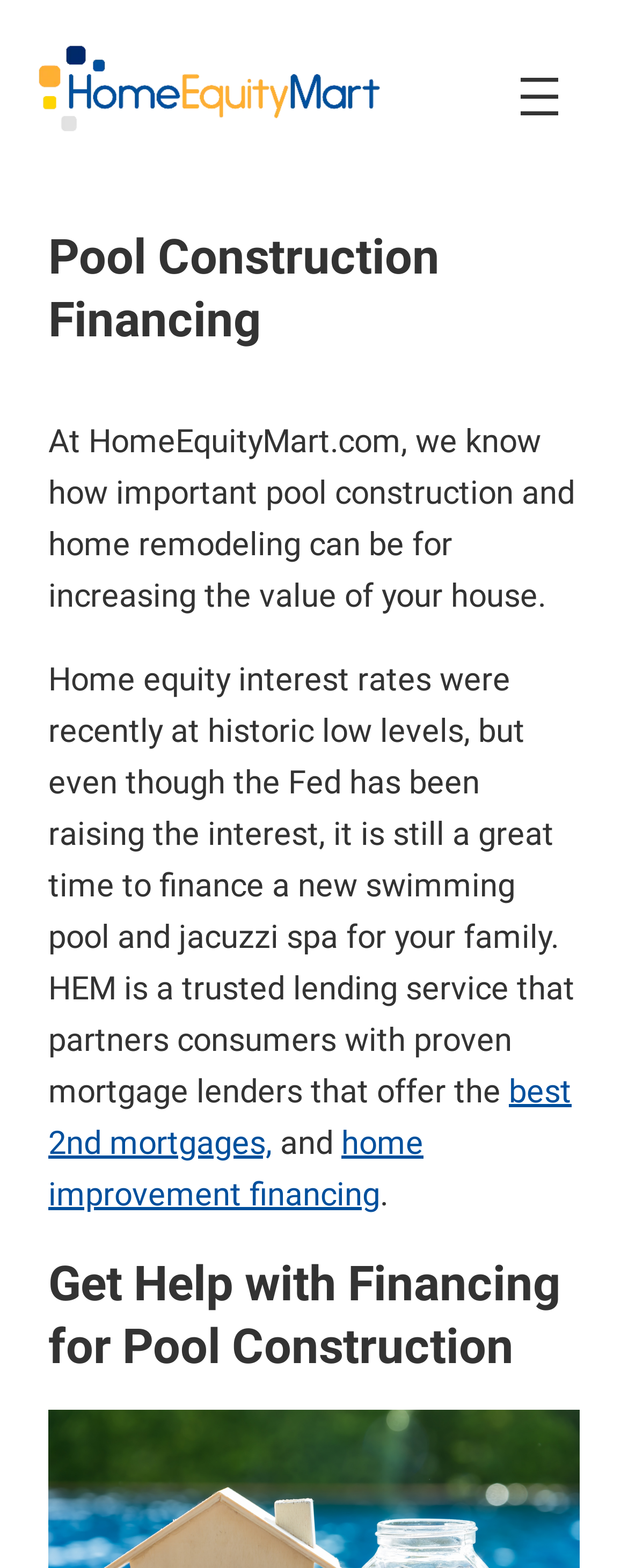What type of financing does Home Equity Mart offer?
Based on the image, answer the question in a detailed manner.

The type of financing offered by Home Equity Mart can be found in the text on the webpage, which mentions 'best 2nd mortgages' and 'home improvement financing' as options.